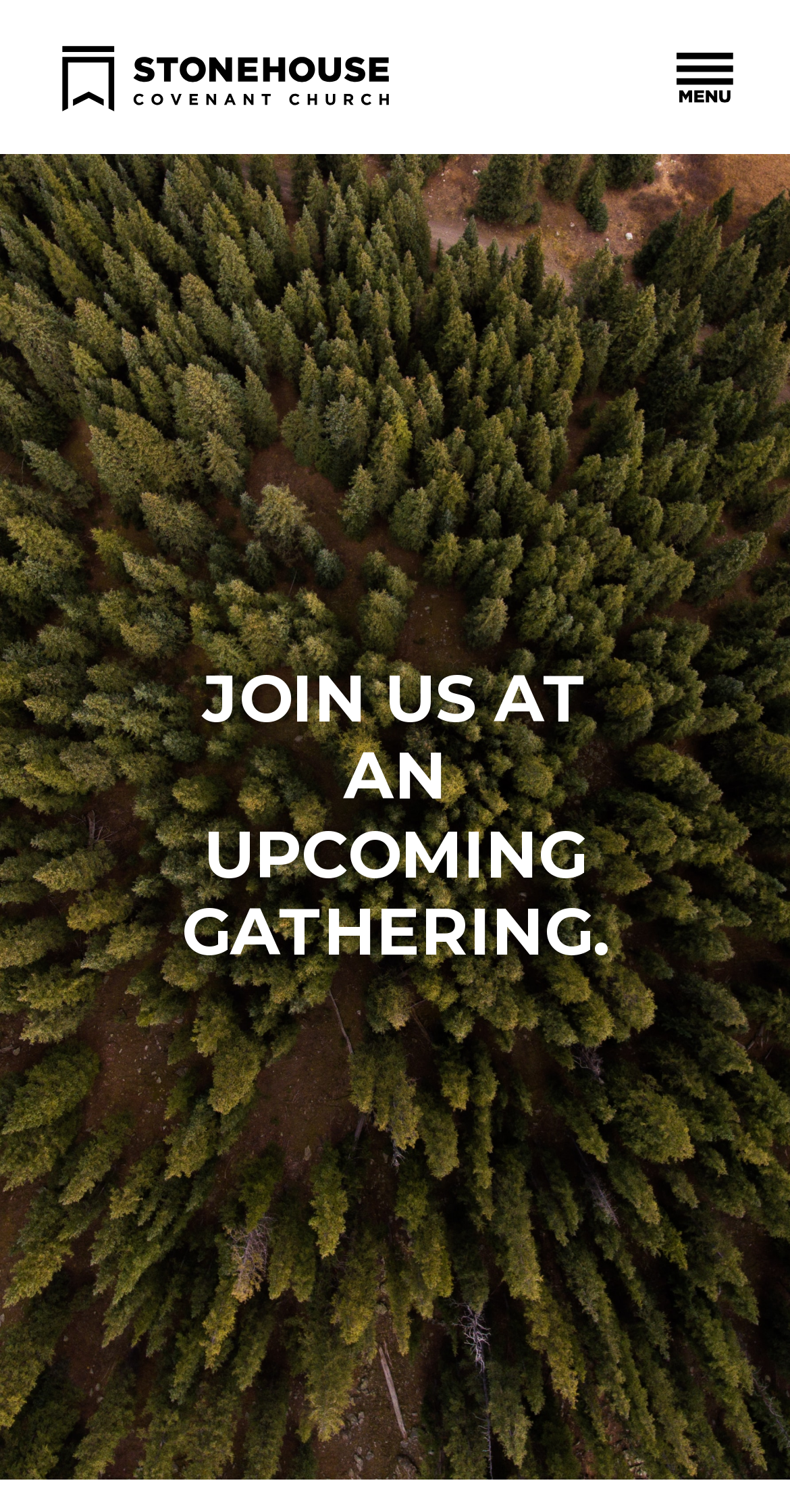Please locate the UI element described by "Stonehouse Covenant Church" and provide its bounding box coordinates.

[0.067, 0.024, 0.503, 0.078]